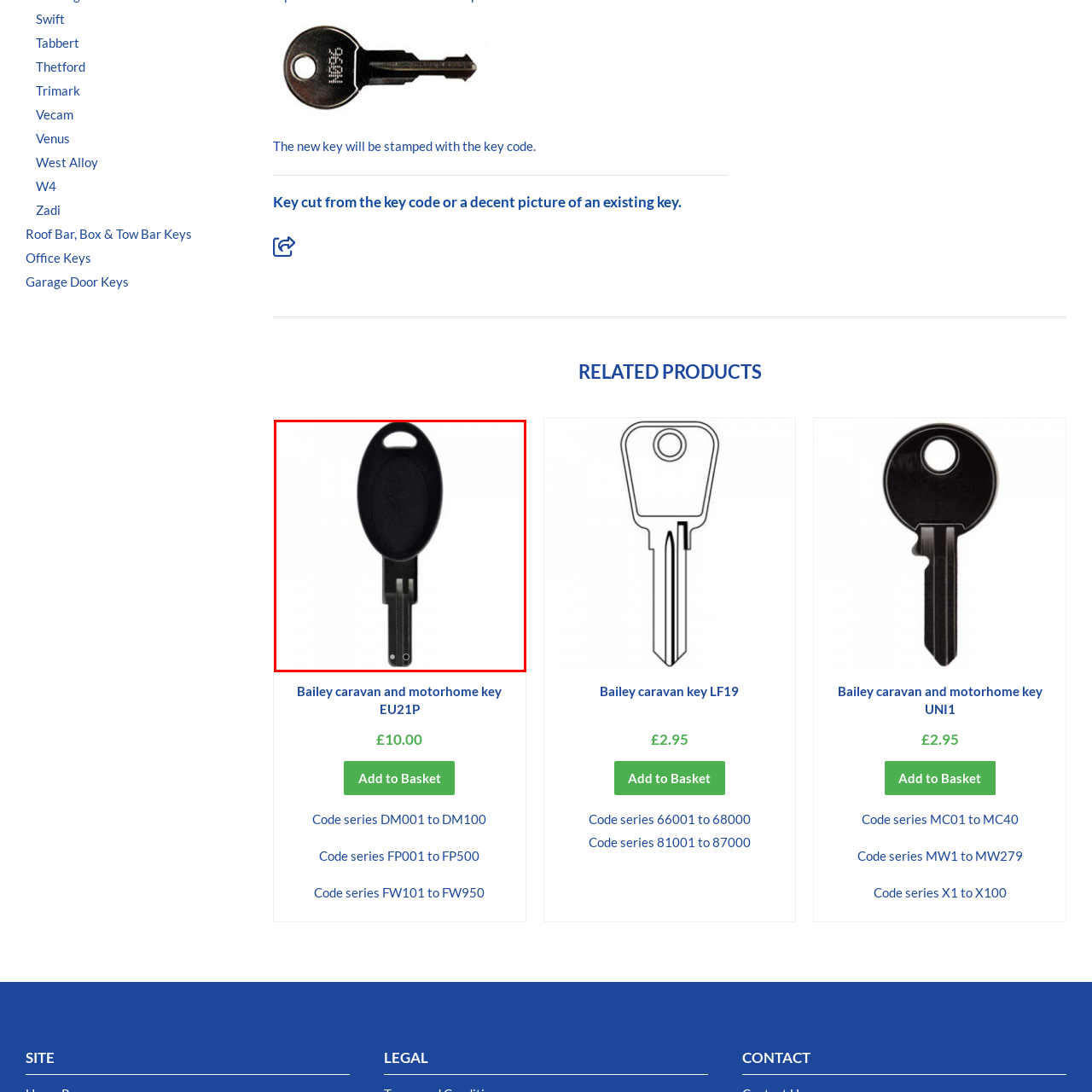What type of customers is this product aimed at?
Pay attention to the image outlined by the red bounding box and provide a thorough explanation in your answer, using clues from the image.

The image is associated with products that cater to customers who require replacement keys for their Bailey caravans and motorhomes, suggesting that the product is intended to provide a practical solution for their locking needs.